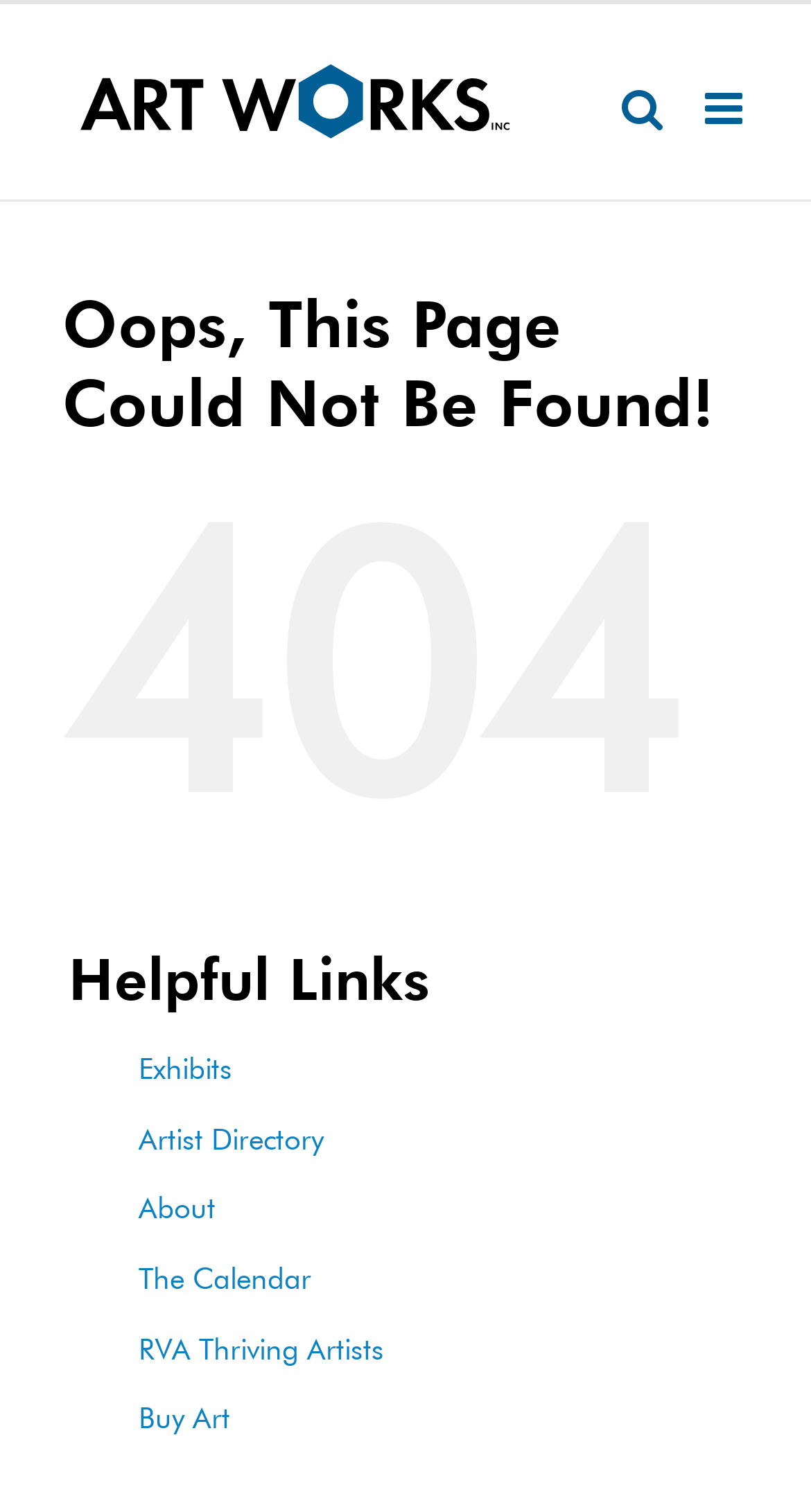Identify the bounding box coordinates of the region I need to click to complete this instruction: "View Artist Directory".

[0.171, 0.742, 0.399, 0.764]